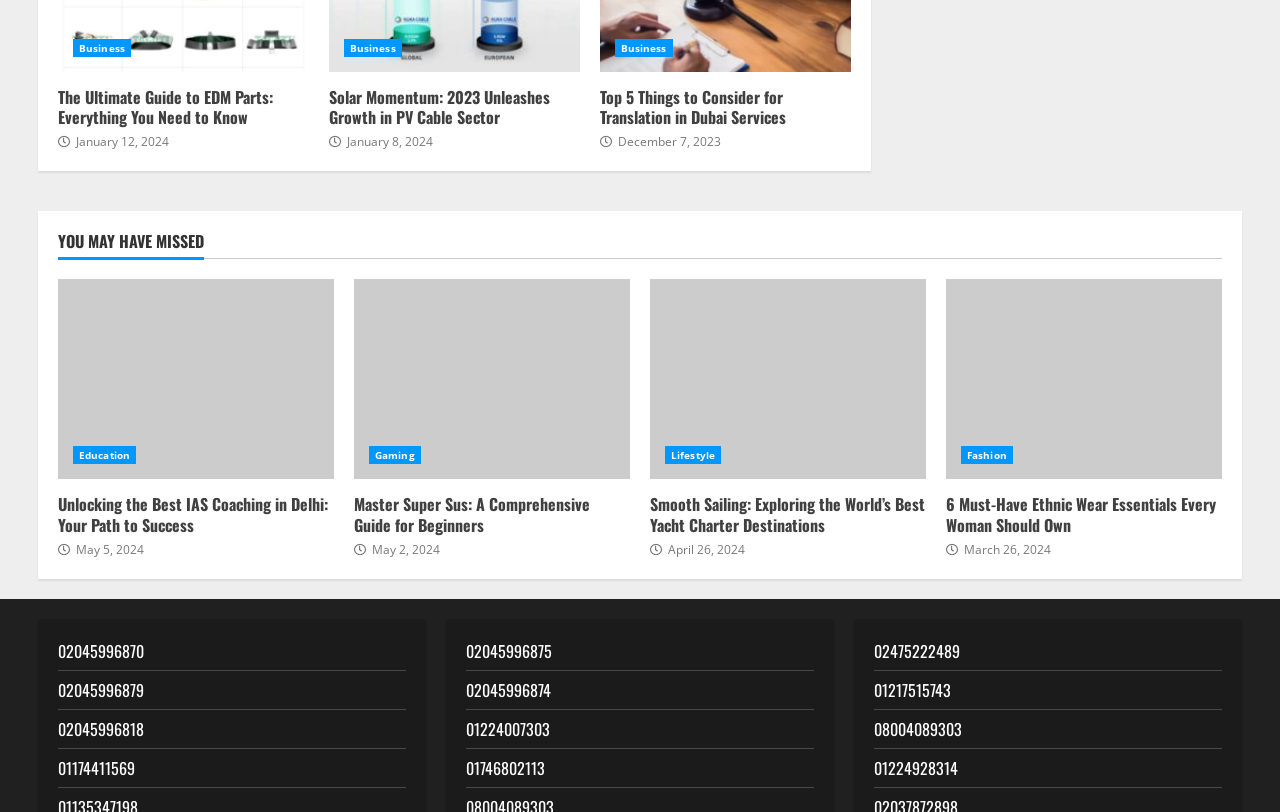What is the category of the article '6 Must-Have Ethnic Wear Essentials Every Woman Should Own'?
Look at the screenshot and respond with one word or a short phrase.

Fashion